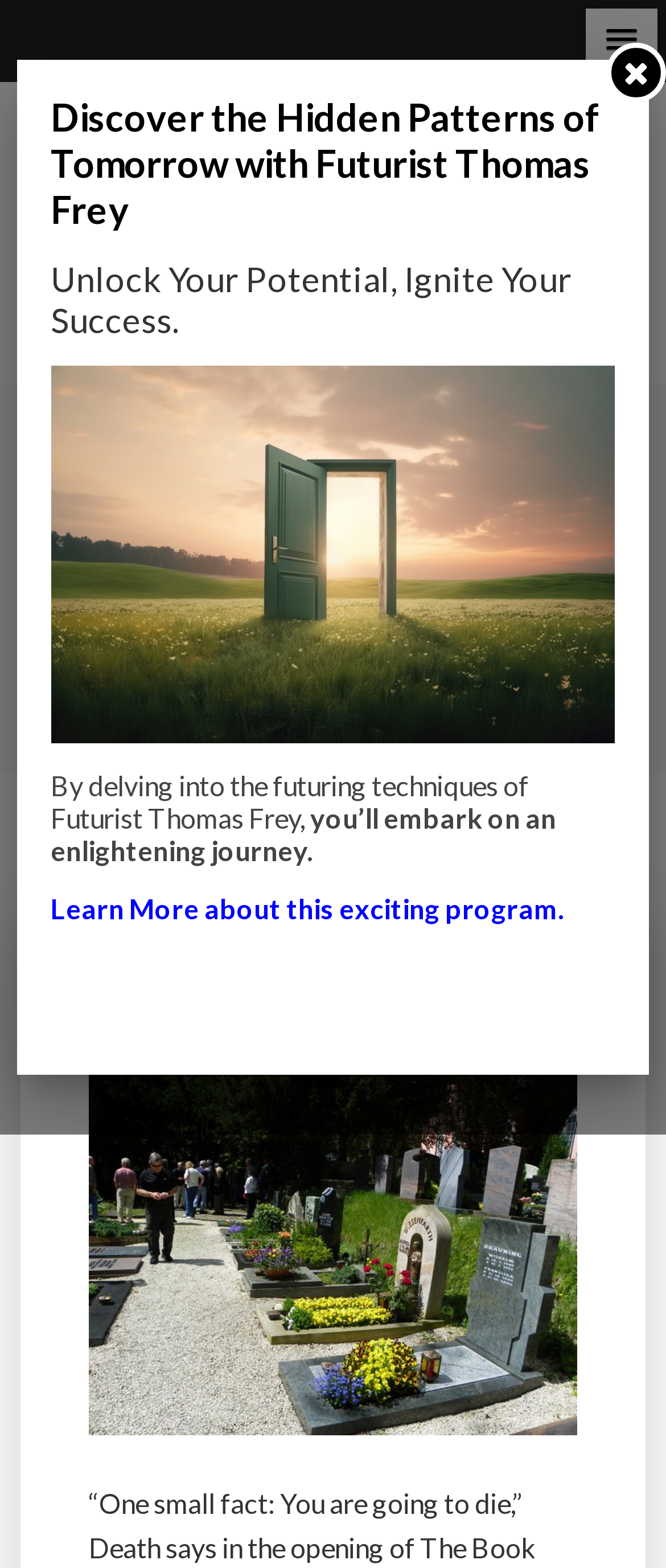Please specify the bounding box coordinates in the format (top-left x, top-left y, bottom-right x, bottom-right y), with values ranging from 0 to 1. Identify the bounding box for the UI component described as follows: Breakthrough Thinking

[0.218, 0.626, 0.628, 0.654]